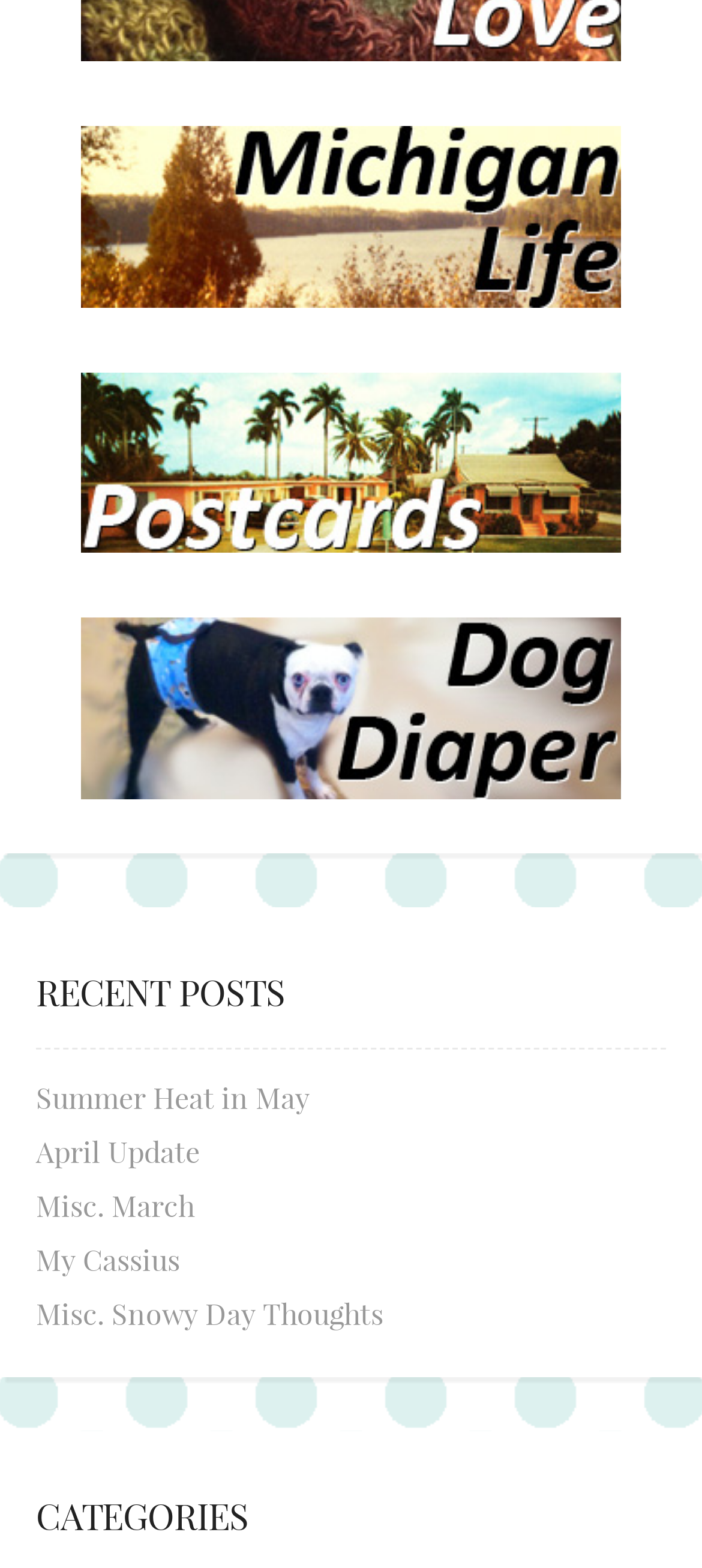Please determine the bounding box coordinates of the area that needs to be clicked to complete this task: 'read Summer Heat in May'. The coordinates must be four float numbers between 0 and 1, formatted as [left, top, right, bottom].

[0.051, 0.689, 0.441, 0.712]